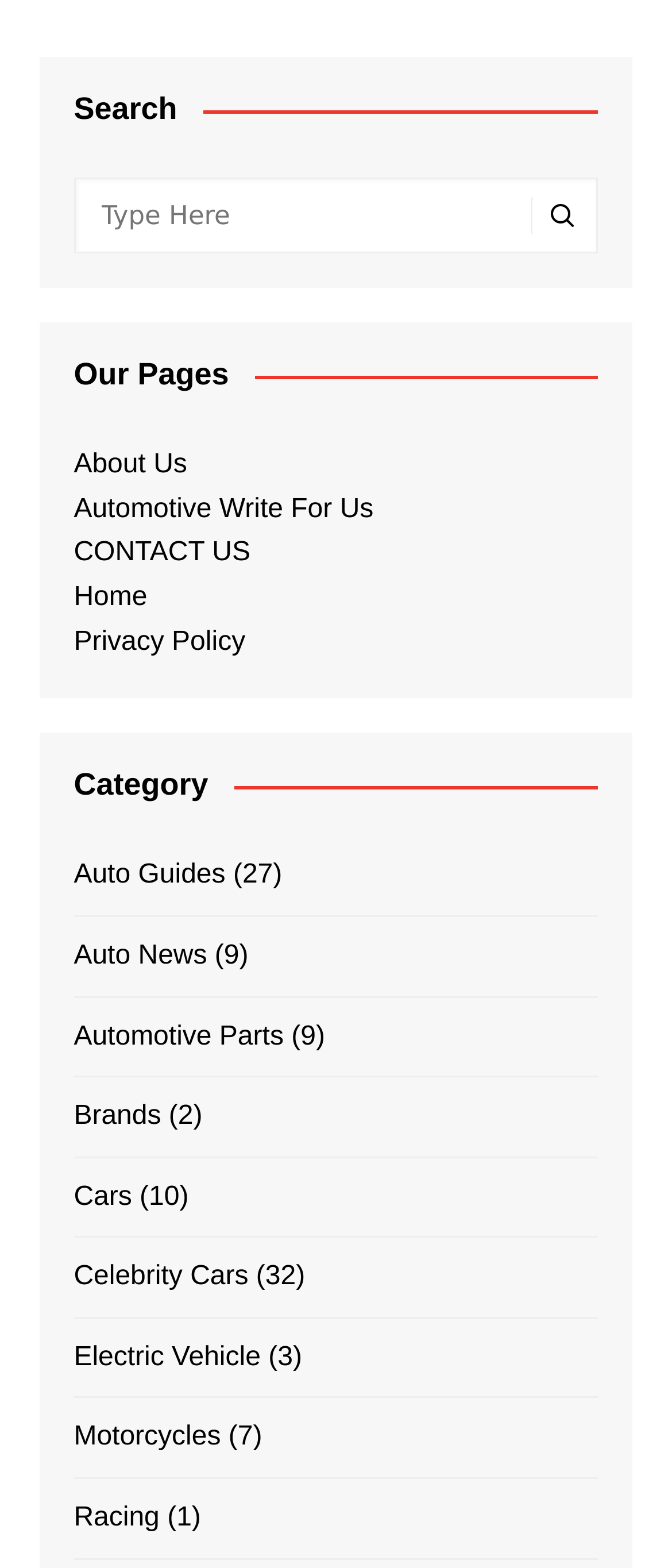Pinpoint the bounding box coordinates of the clickable element to carry out the following instruction: "View Auto Guides."

[0.11, 0.544, 0.336, 0.573]